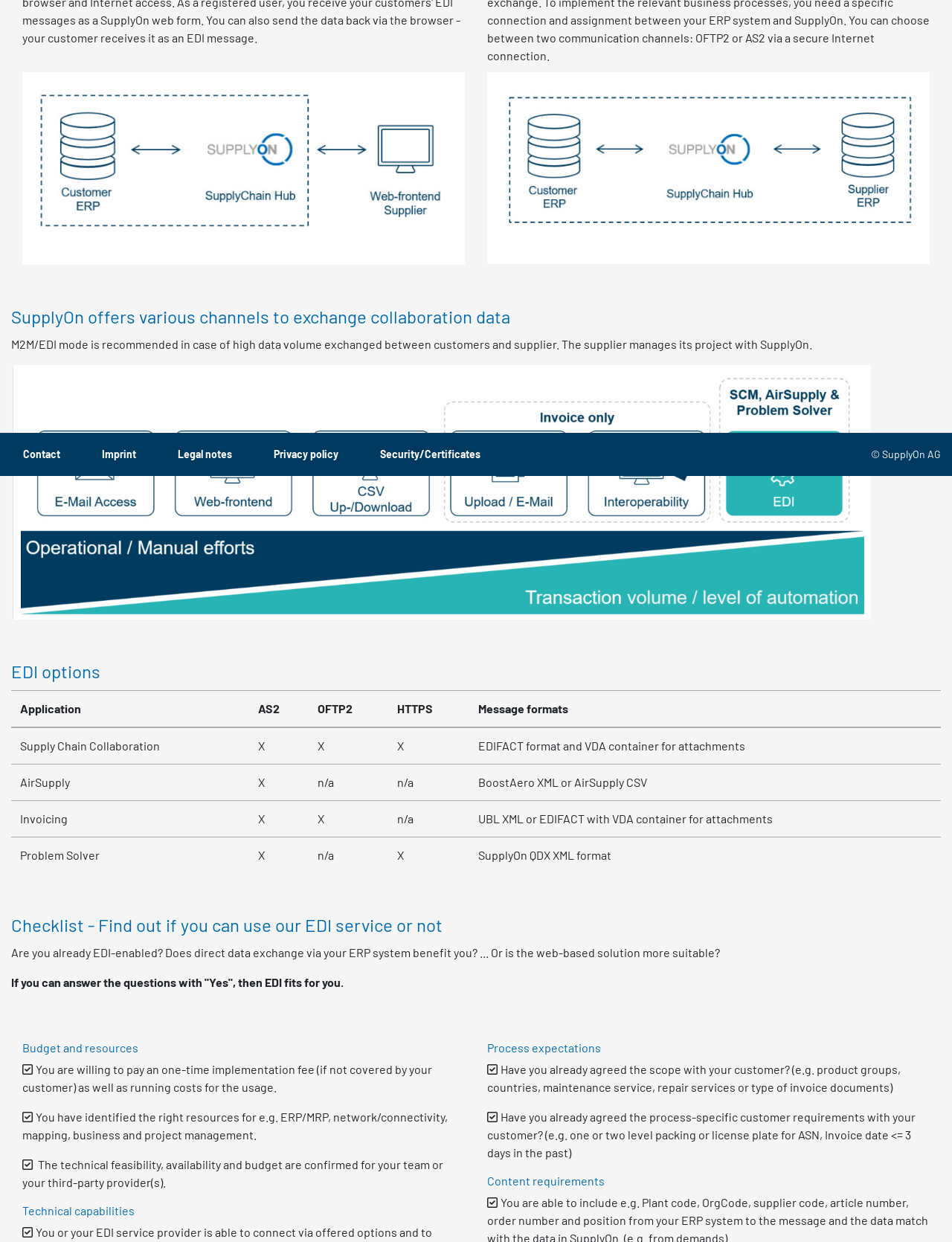Extract the bounding box coordinates for the HTML element that matches this description: "Imprint". The coordinates should be four float numbers between 0 and 1, i.e., [left, top, right, bottom].

[0.095, 0.357, 0.155, 0.374]